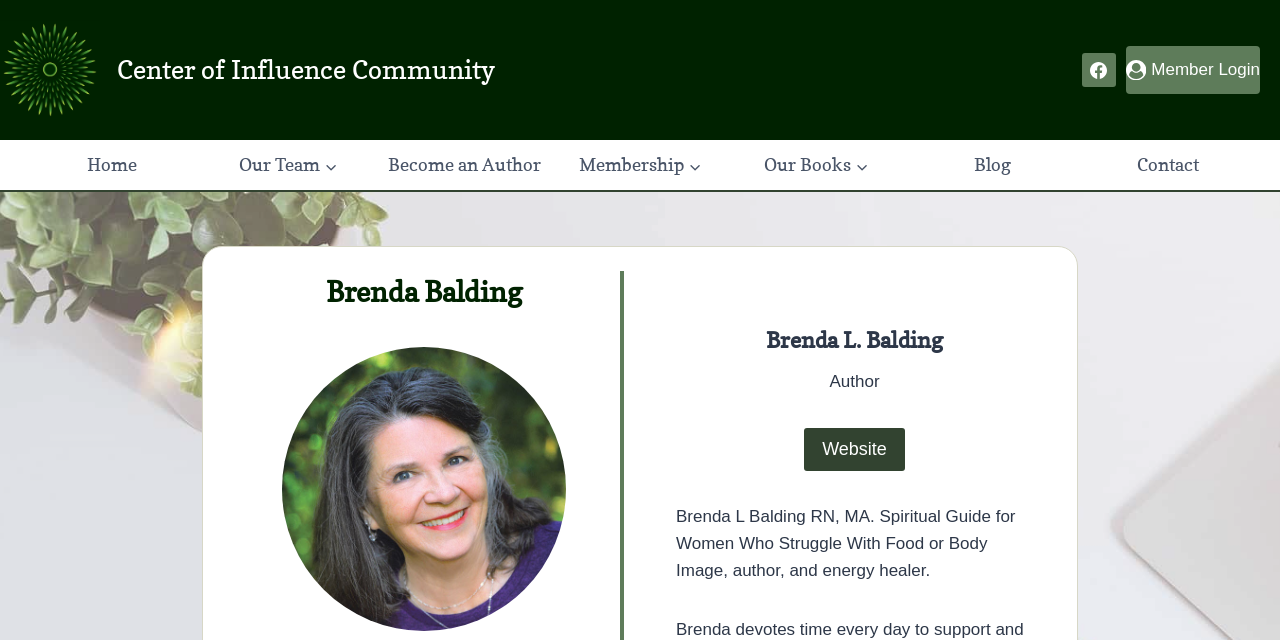Provide a one-word or brief phrase answer to the question:
Is there a blog section on the webpage?

Yes